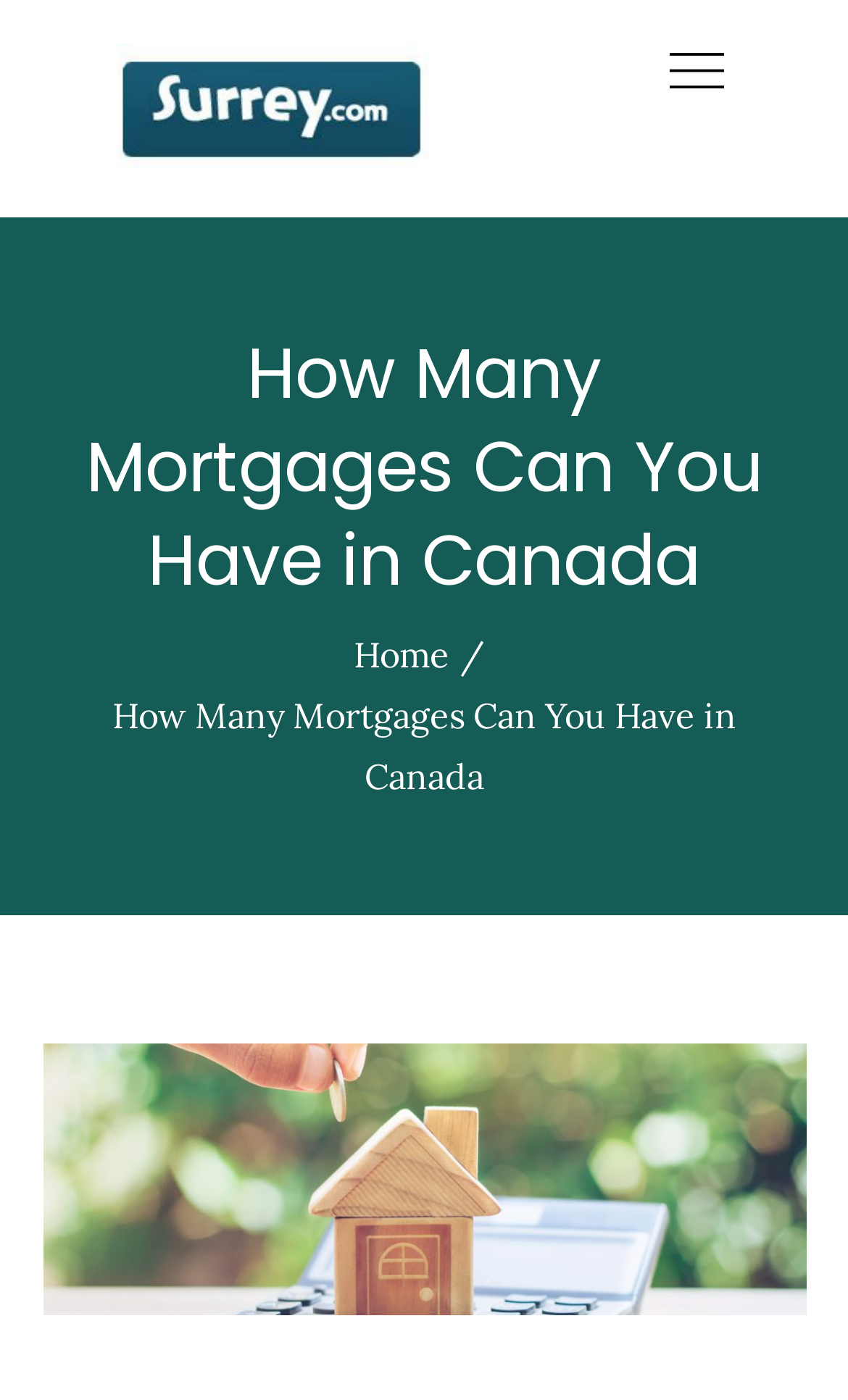What is the purpose of the webpage? Based on the screenshot, please respond with a single word or phrase.

To provide information about mortgages in Canada